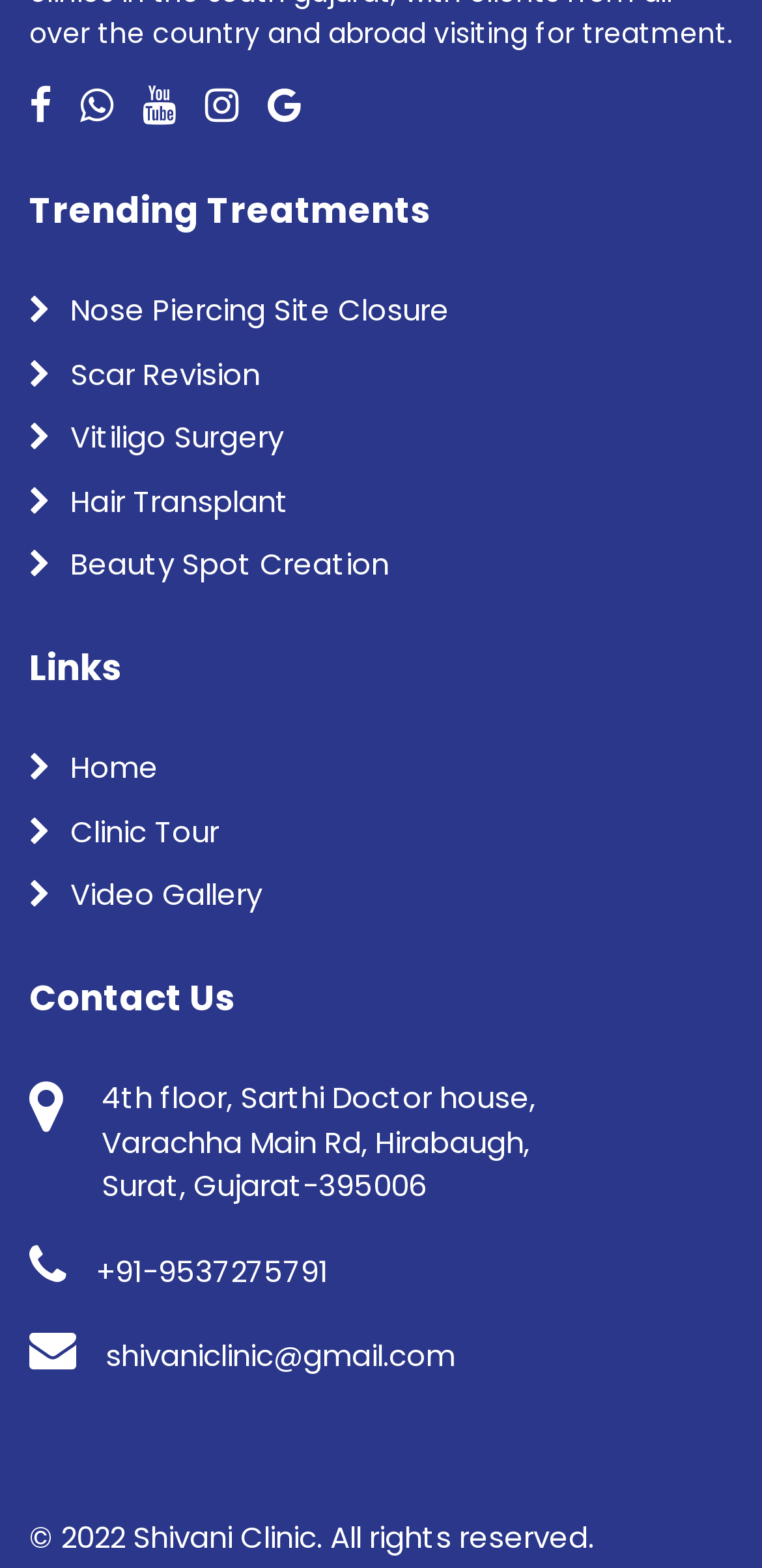Locate the bounding box of the UI element with the following description: "Scar Revision".

[0.038, 0.225, 0.341, 0.251]